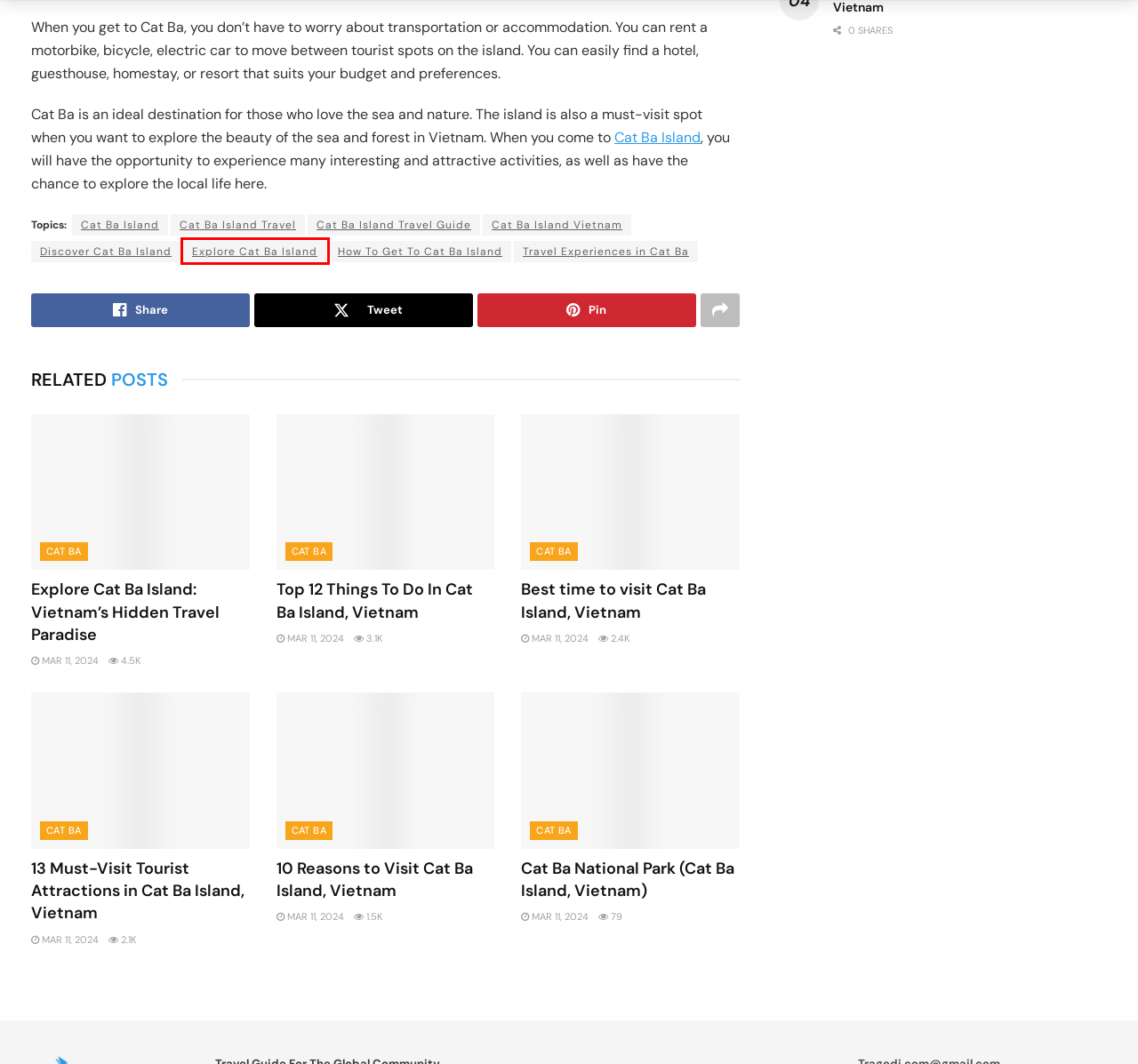Look at the screenshot of a webpage where a red bounding box surrounds a UI element. Your task is to select the best-matching webpage description for the new webpage after you click the element within the bounding box. The available options are:
A. Cat Ba Island Travel Guide - Tragodi
B. Best time to visit Cat Ba Island, Vietnam - Tragodi
C. Cat Ba Island Travel - Tragodi
D. Cat Ba National Park (Cat Ba Island, Vietnam) - Tragodi
E. Cat Ba Island Vietnam - Tragodi
F. Discover Cat Ba Island - Tragodi
G. Explore Cat Ba Island - Tragodi
H. How To Get To Cat Ba Island - Tragodi

G